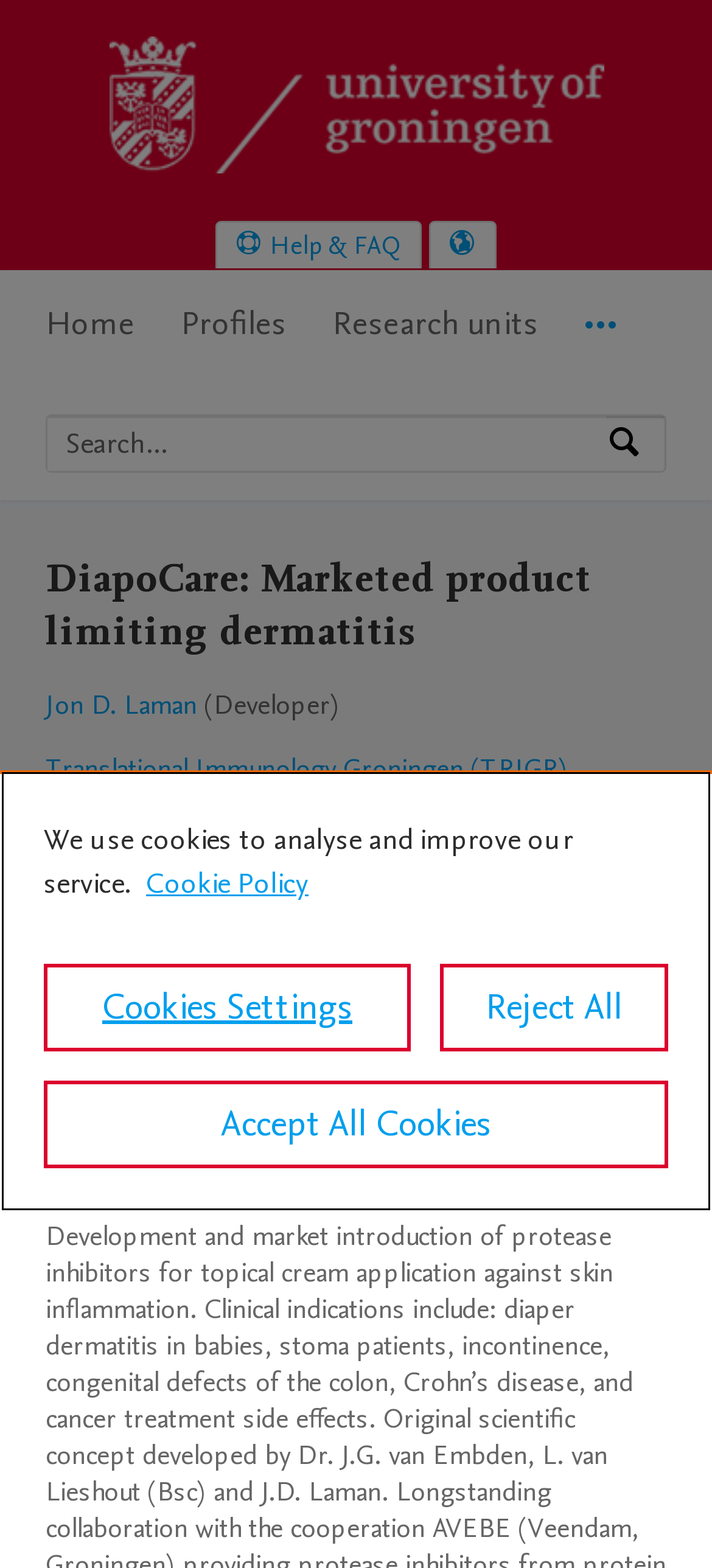Use a single word or phrase to answer the question:
What is the purpose of the search function?

Search by expertise, name or affiliation